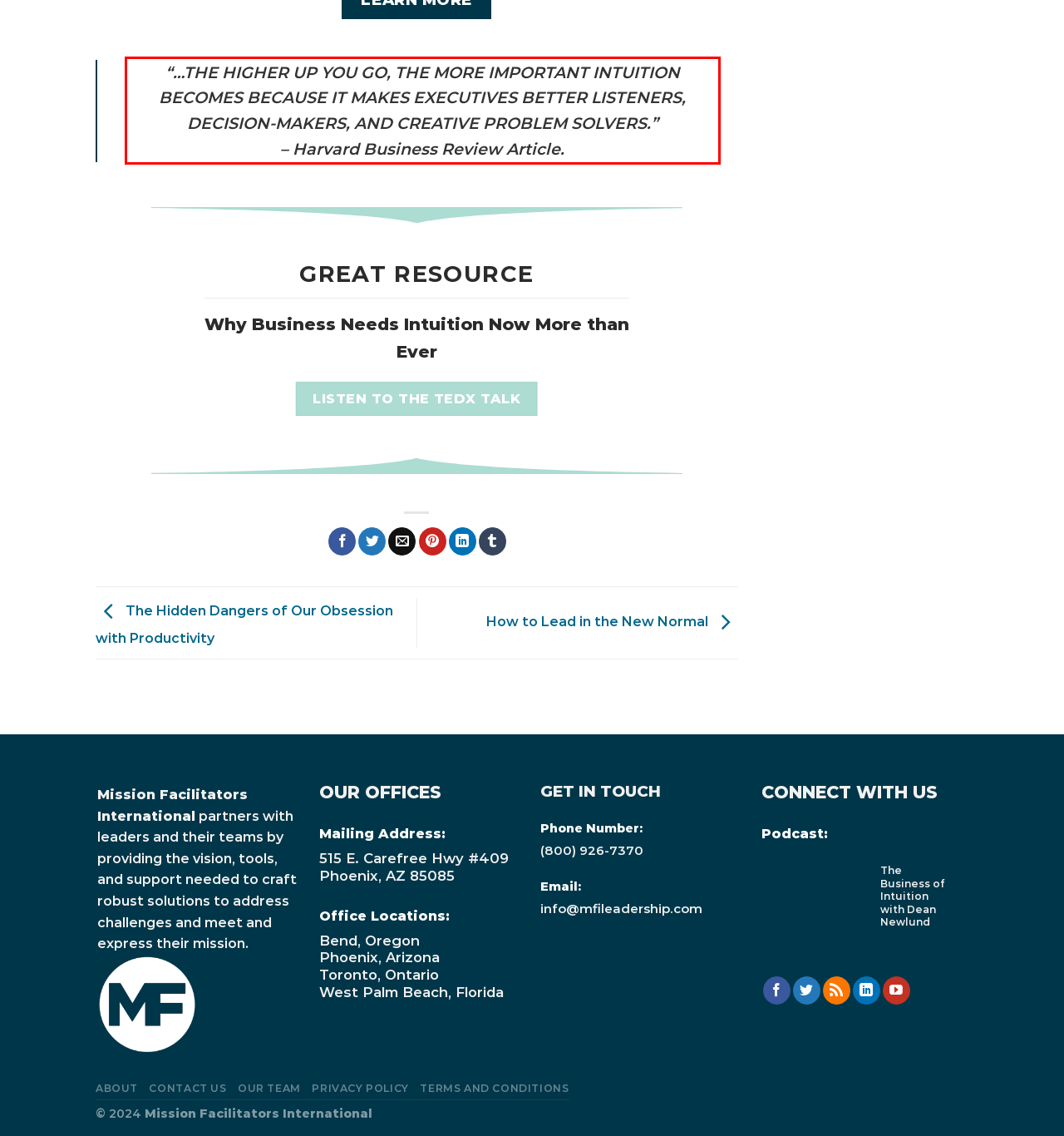Observe the screenshot of the webpage, locate the red bounding box, and extract the text content within it.

“…THE HIGHER UP YOU GO, THE MORE IMPORTANT INTUITION BECOMES BECAUSE IT MAKES EXECUTIVES BETTER LISTENERS, DECISION-MAKERS, AND CREATIVE PROBLEM SOLVERS.” – Harvard Business Review Article.